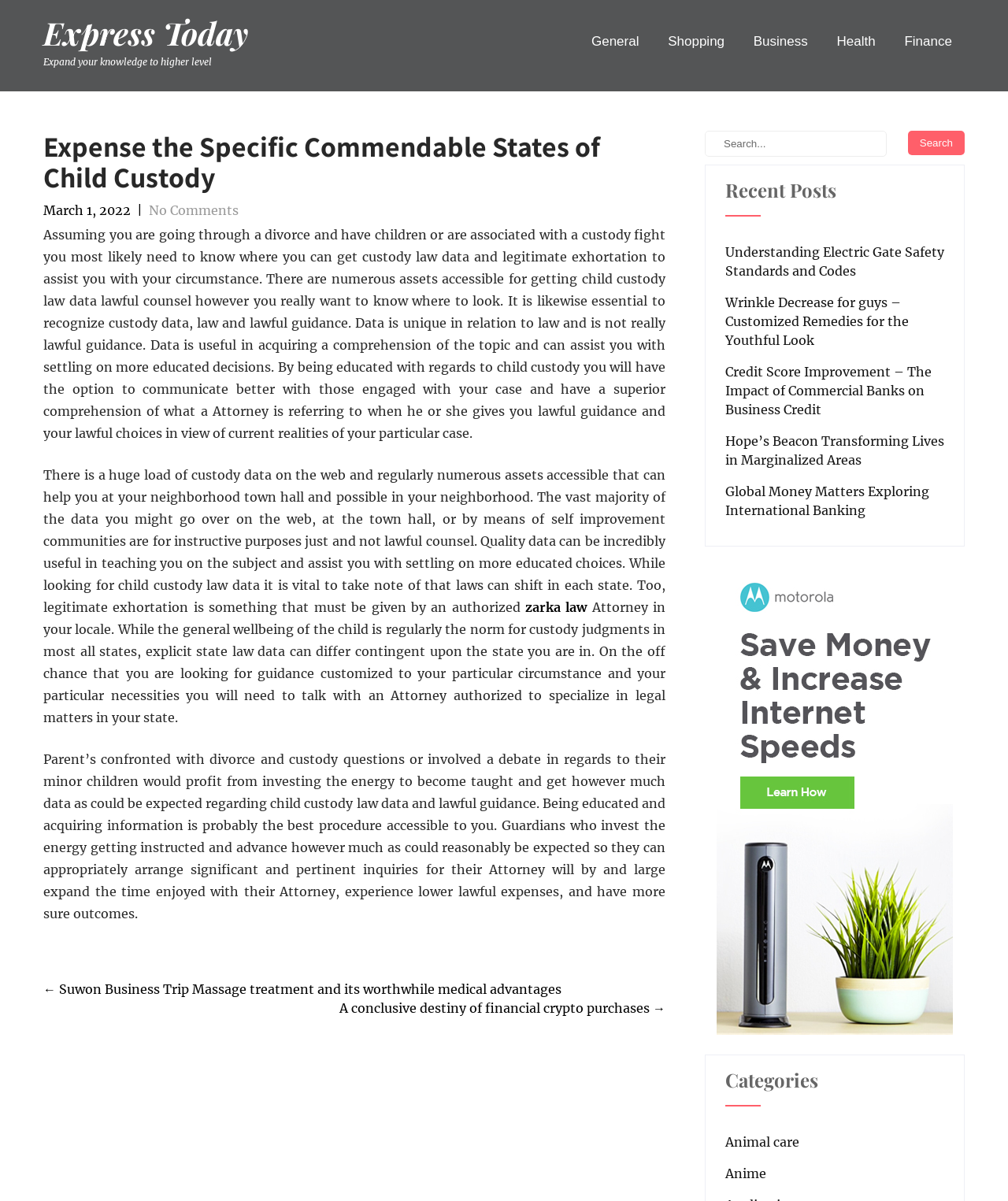Locate the heading on the webpage and return its text.

Expense the Specific Commendable States of Child Custody